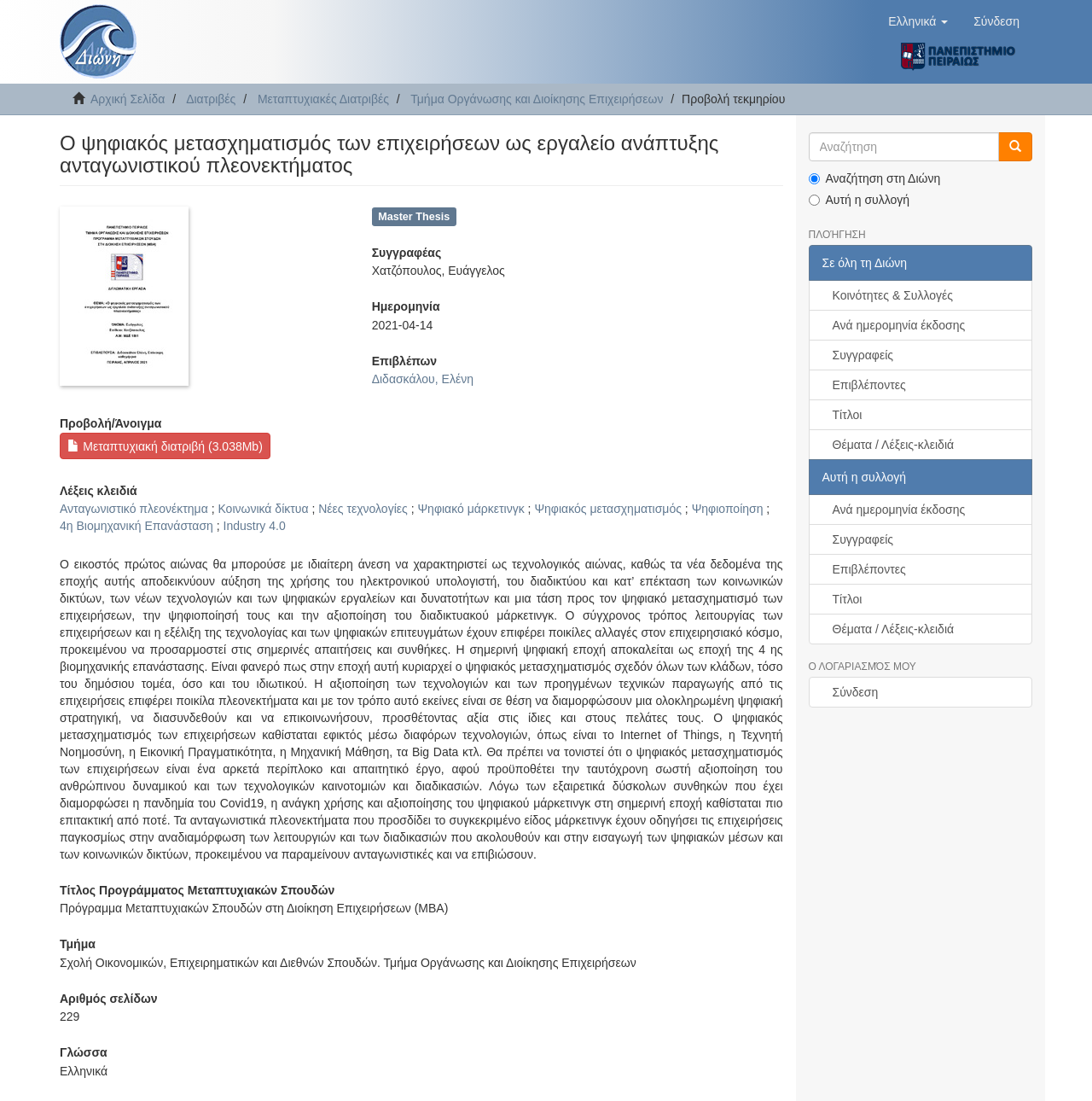Identify the bounding box coordinates of the region that needs to be clicked to carry out this instruction: "Click the 'Σύνδεση' link". Provide these coordinates as four float numbers ranging from 0 to 1, i.e., [left, top, right, bottom].

[0.88, 0.0, 0.945, 0.039]